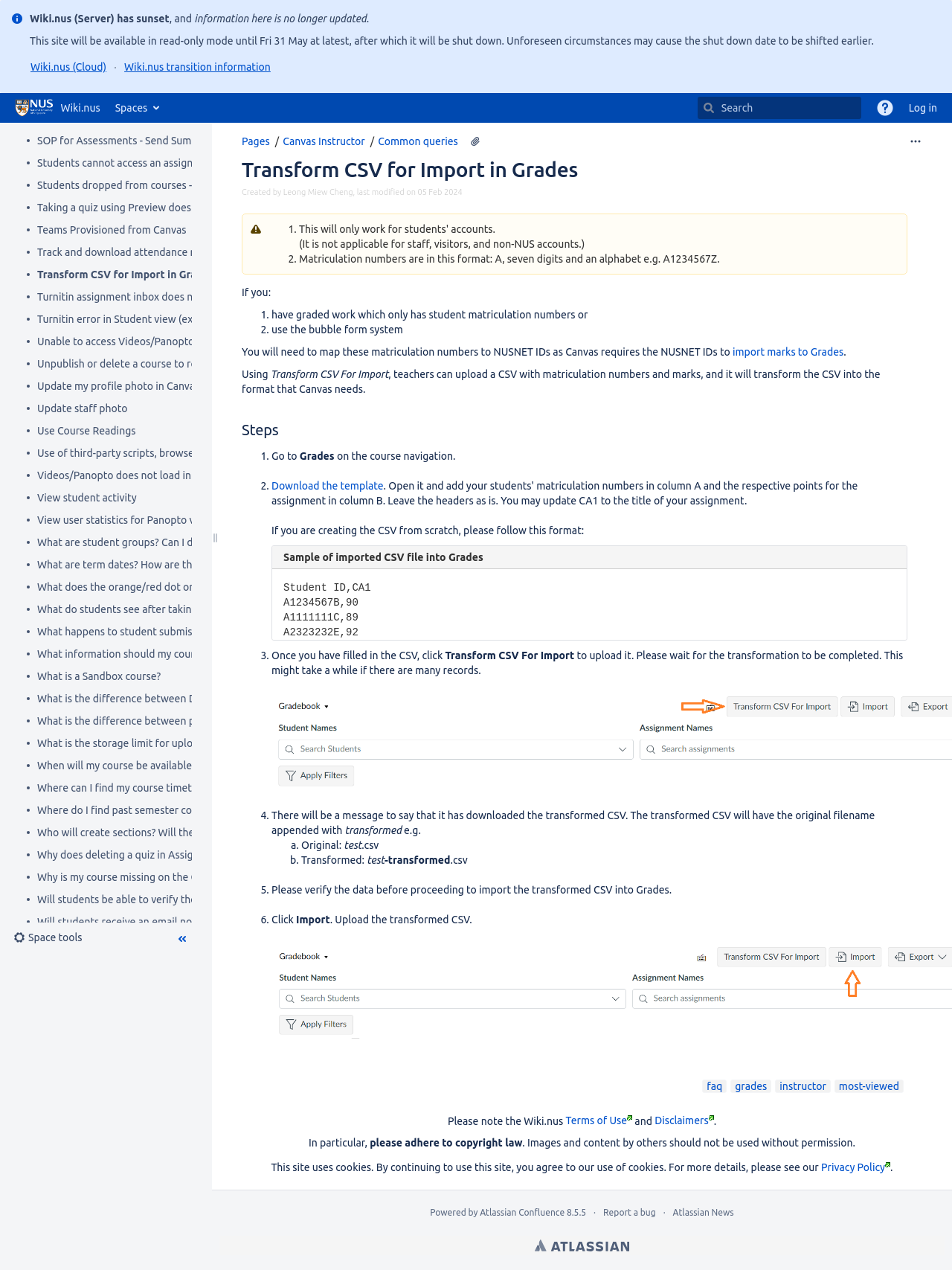Pinpoint the bounding box coordinates of the clickable element needed to complete the instruction: "Go to home page". The coordinates should be provided as four float numbers between 0 and 1: [left, top, right, bottom].

[0.008, 0.073, 0.113, 0.097]